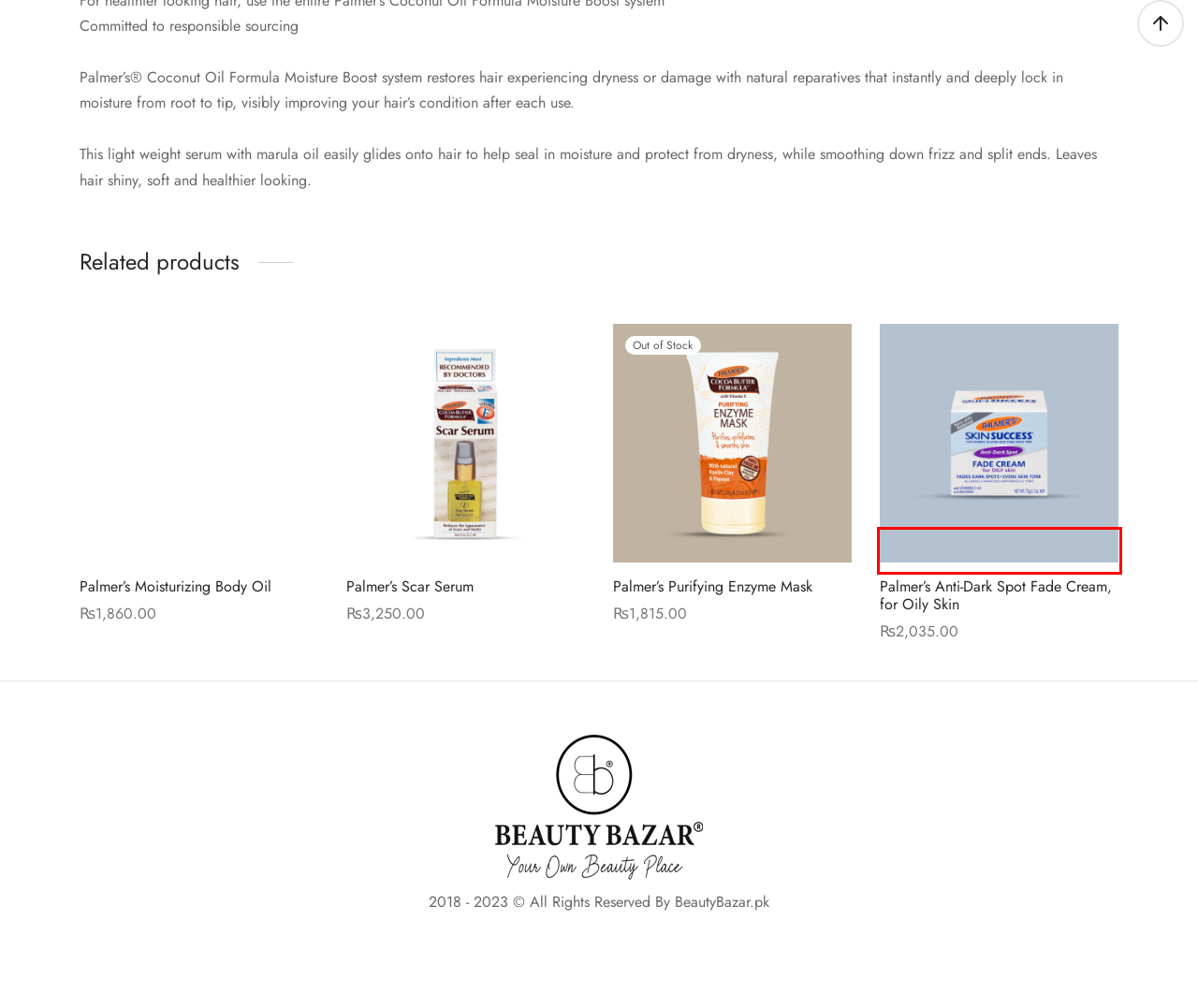Observe the provided screenshot of a webpage with a red bounding box around a specific UI element. Choose the webpage description that best fits the new webpage after you click on the highlighted element. These are your options:
A. Cart - Beauty Bazar
B. Palmer's Purifying Enzyme Mask - Beauty Bazar
C. Shop - Beauty Bazar
D. Palmer's Moisturizing Body Oil - Beauty Bazar
E. Palmer's Scar Serum - Beauty Bazar
F. Palmer's Anti-Dark Spot Fade Cream, for Oily Skin - Beauty Bazar
G. Hair Care Archives - Beauty Bazar
H. Palmers Offer Archives - Beauty Bazar

F